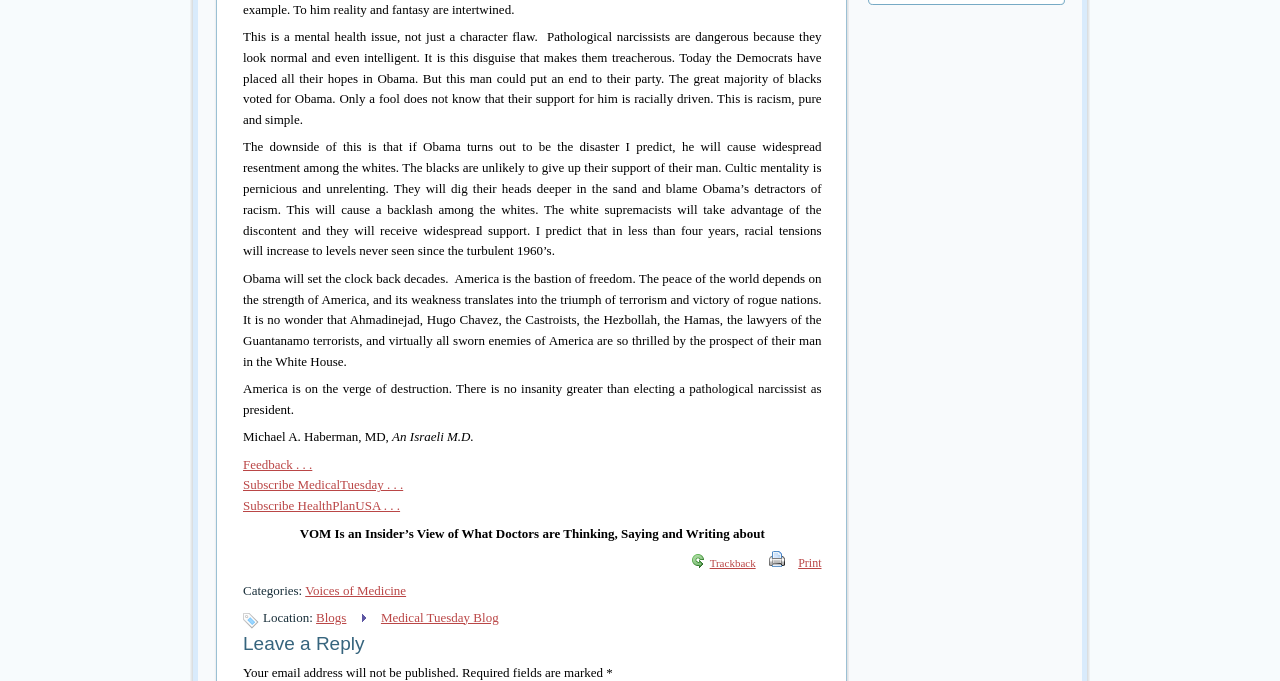Find the bounding box coordinates of the UI element according to this description: "Feedback . . .".

[0.19, 0.67, 0.244, 0.693]